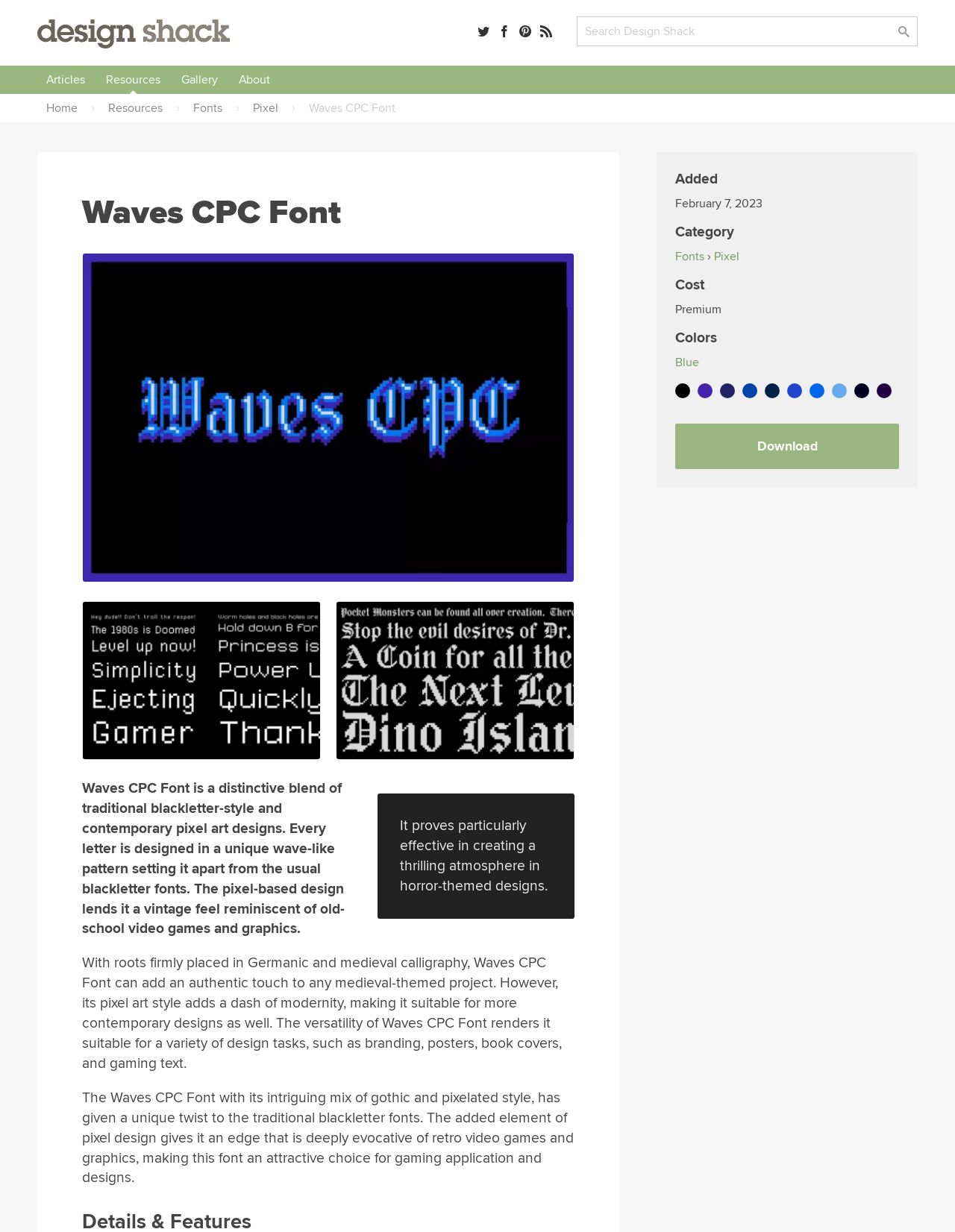Return the bounding box coordinates of the UI element that corresponds to this description: "alt="Waves CPC Font"". The coordinates must be given as four float numbers in the range of 0 and 1, [left, top, right, bottom].

[0.086, 0.464, 0.602, 0.476]